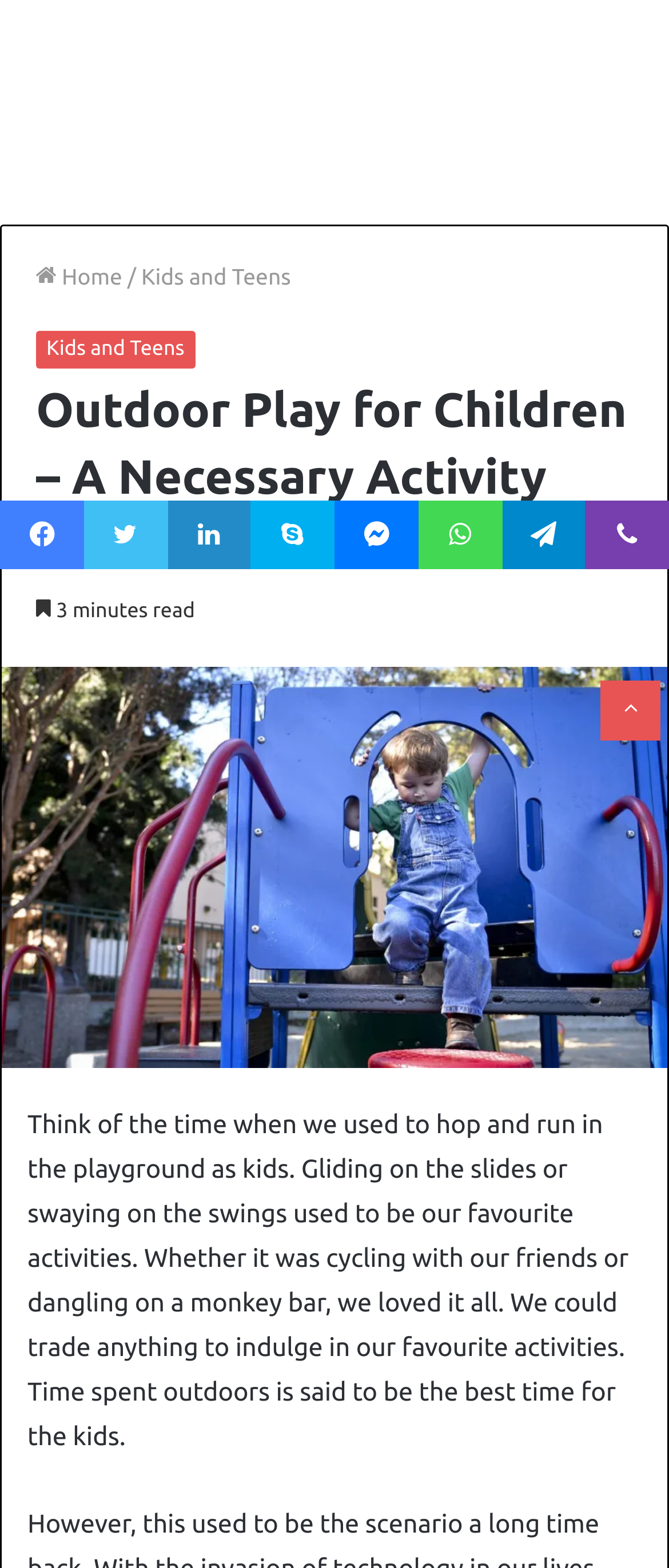Give the bounding box coordinates for the element described by: "alt="Photo of nitinresoft"".

[0.054, 0.348, 0.113, 0.362]